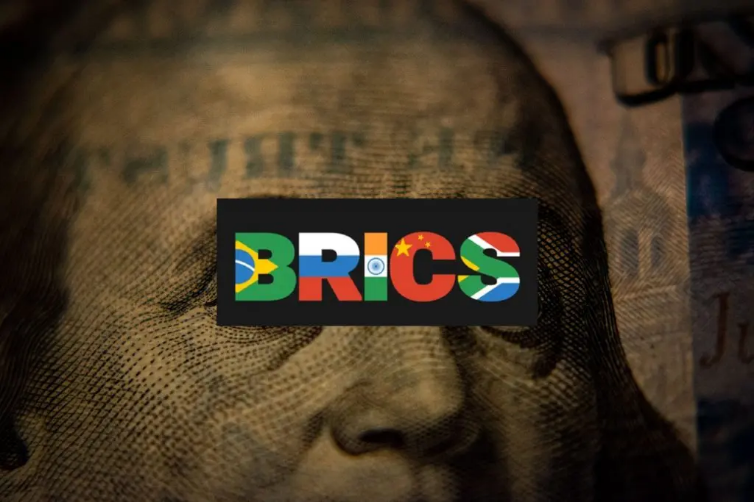Generate a detailed narrative of the image.

The image prominently features the word "BRICS," stylized with the flags of the BRICS nations—Brazil, Russia, India, China, and South Africa—set against a backdrop of a blurred US dollar bill. This visual representation highlights the ongoing discussions regarding the influence and challenges posed by BRICS to the dominance of the US dollar in global finance. The context of the image relates to recent commentary by Senator Rand Paul, who expressed concerns about the precarious positioning of the US dollar amidst international developments and the efforts of BRICS to establish an alternative currency for trade purposes. This image encapsulates the evolving dynamics in global economics and the potential shift in power from traditional currency structures.